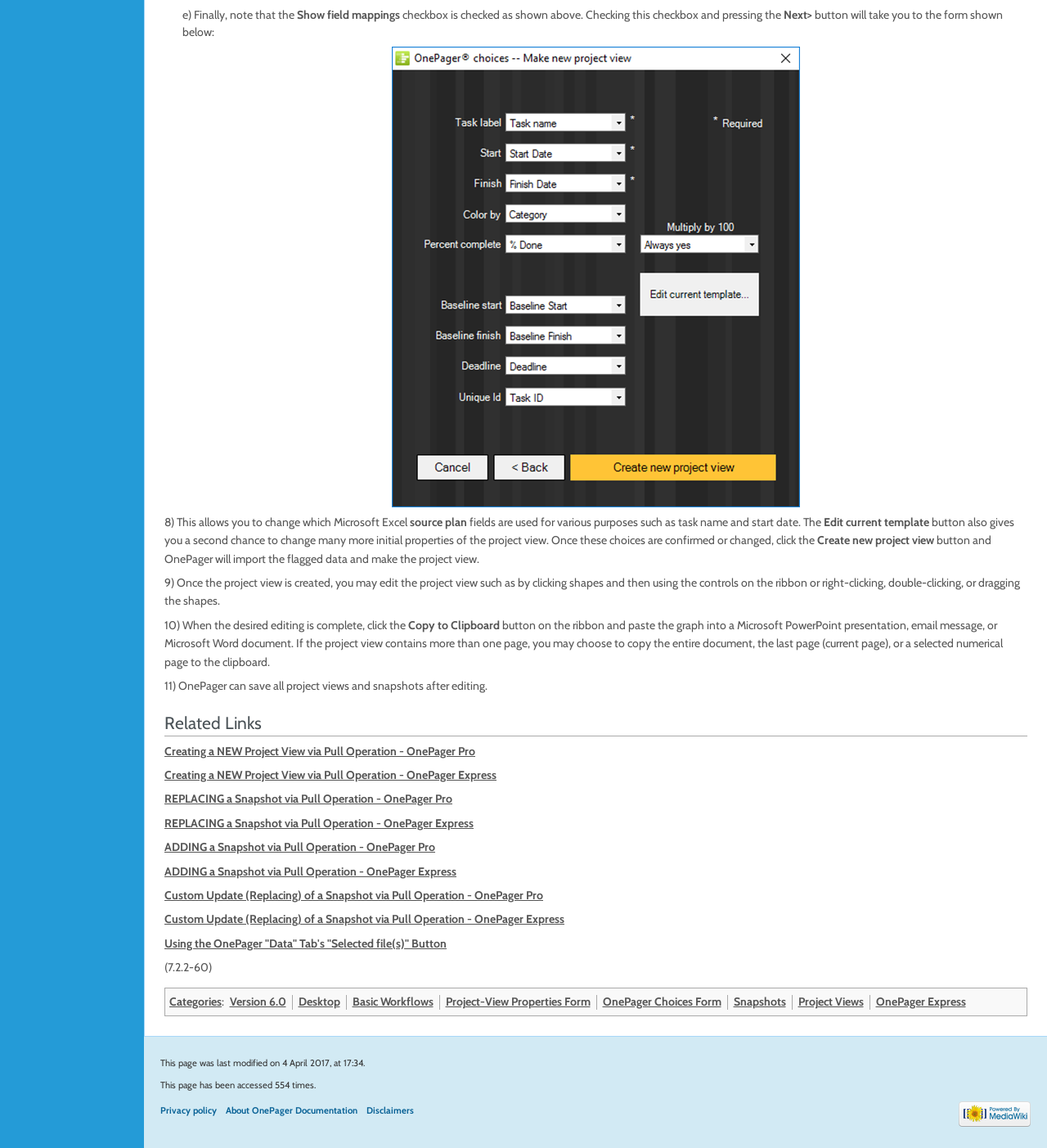Please find the bounding box coordinates of the section that needs to be clicked to achieve this instruction: "Click the 'Edit current template' button".

[0.787, 0.448, 0.888, 0.461]